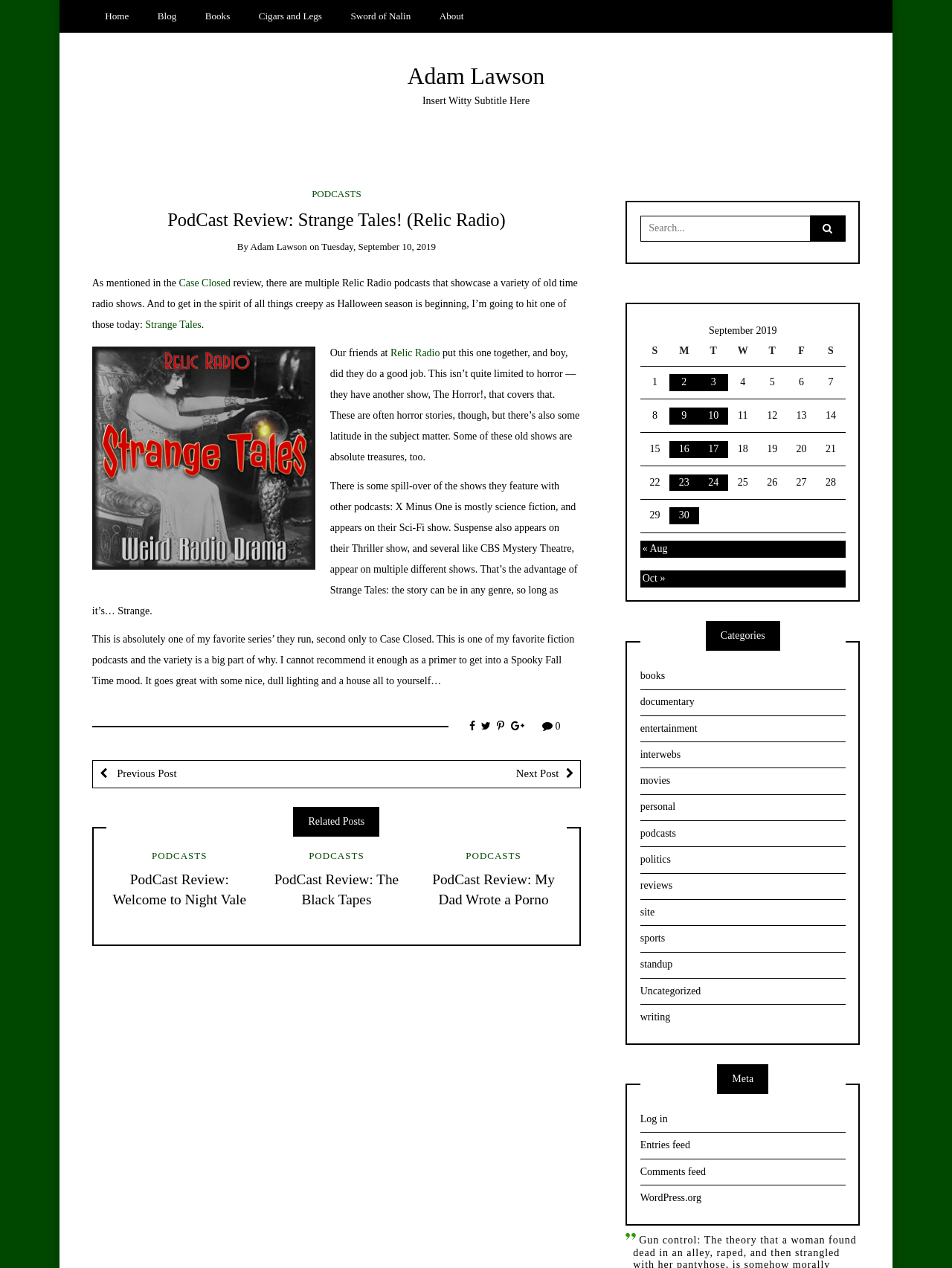Please determine the bounding box coordinates for the element that should be clicked to follow these instructions: "Read the 'PodCast Review: Strange Tales! (Relic Radio)' article".

[0.097, 0.165, 0.61, 0.182]